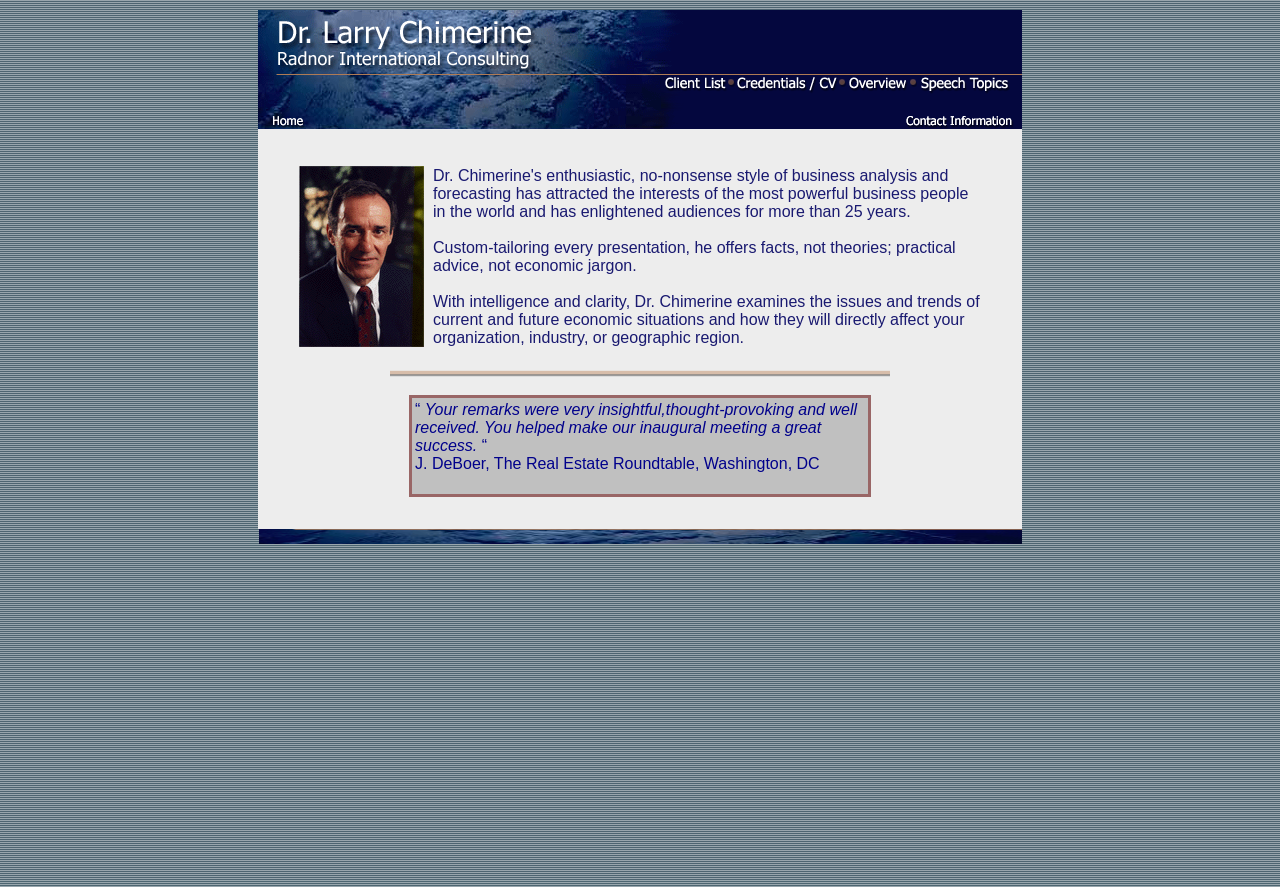From the image, can you give a detailed response to the question below:
Who are the testimonials from?

The webpage includes testimonials from M. Reagan of BIFMA, Washington, DC, and J. DeBoer of The Real Estate Roundtable, Washington, DC, praising Dr. Chimerine's presentations.